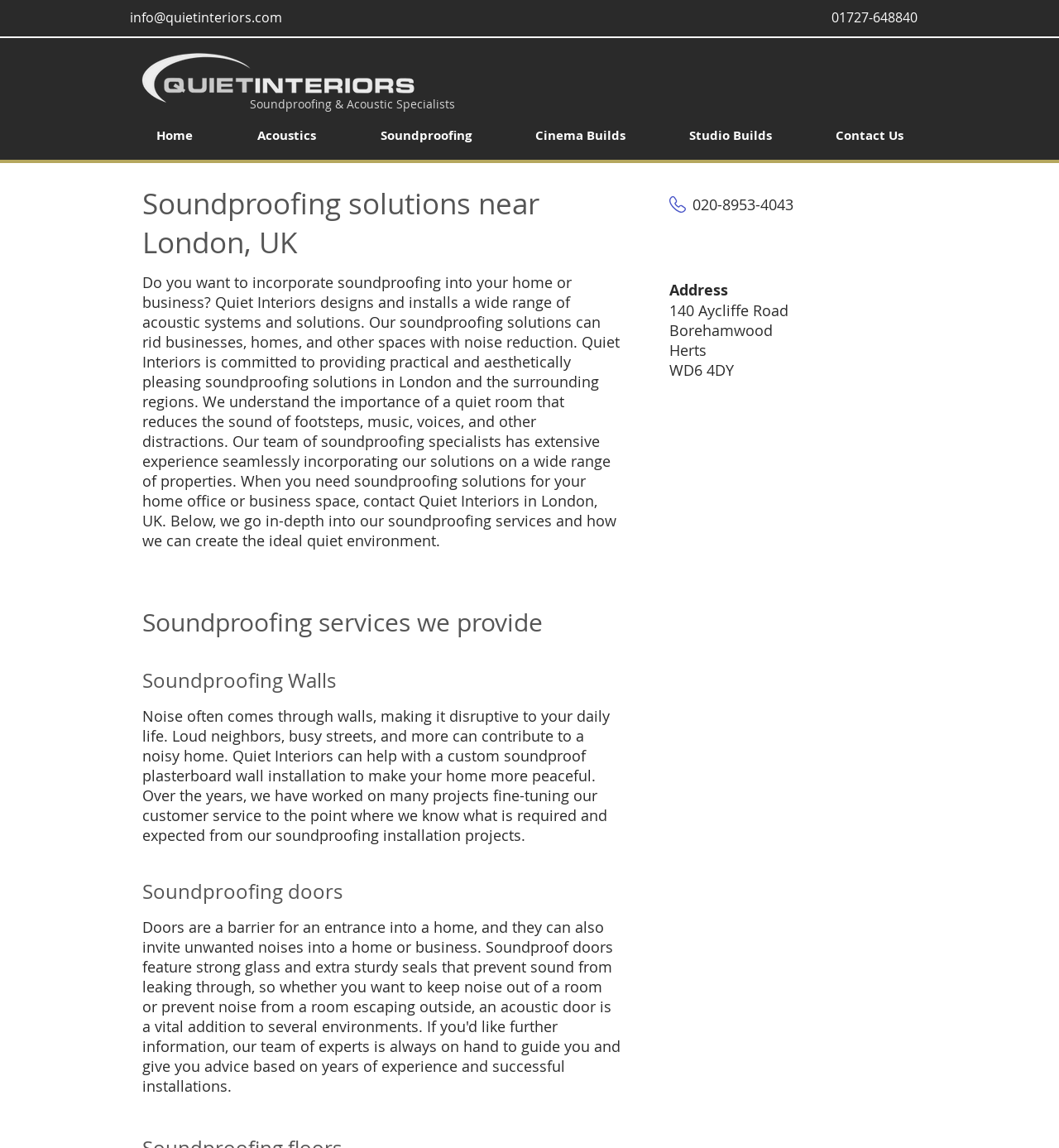Based on the image, please elaborate on the answer to the following question:
What is the main service provided by Quiet Interiors?

I determined the main service provided by Quiet Interiors by reading the introductory paragraph on the webpage. The paragraph mentions that Quiet Interiors designs and installs acoustic systems and solutions, and that their soundproofing solutions can rid businesses, homes, and other spaces of noise reduction.